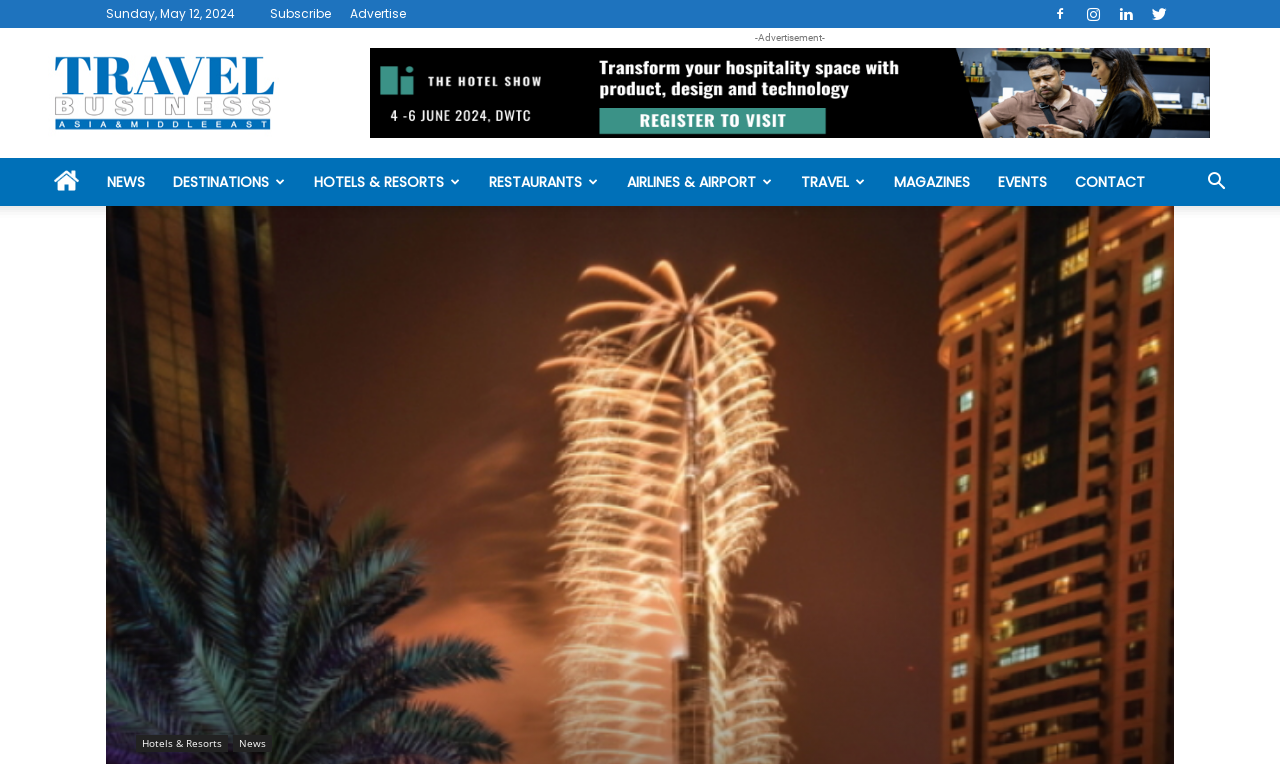Please specify the bounding box coordinates of the region to click in order to perform the following instruction: "Search for travel destinations".

[0.124, 0.207, 0.234, 0.27]